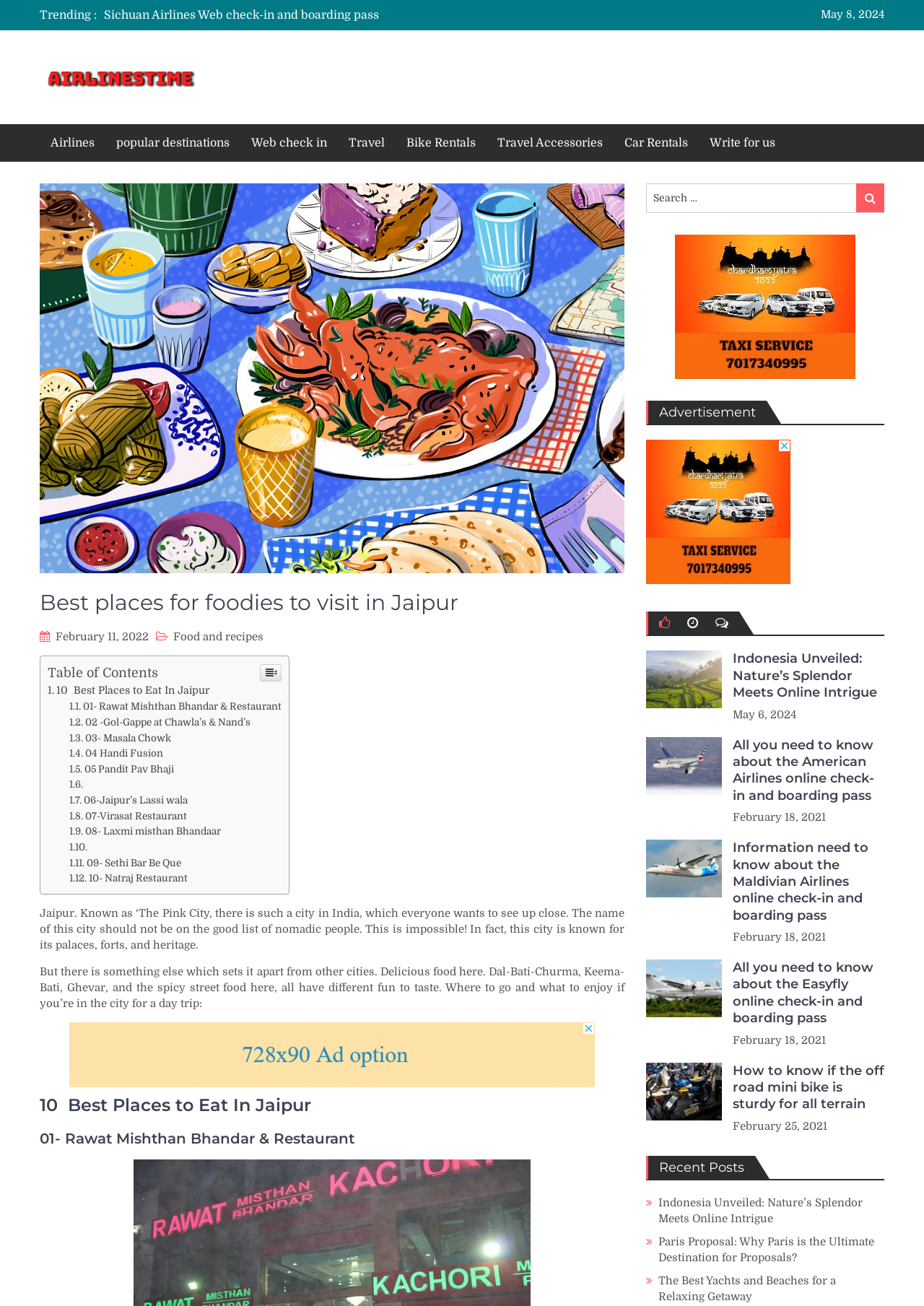Please identify the bounding box coordinates of the element's region that needs to be clicked to fulfill the following instruction: "Search using the search box". The bounding box coordinates should consist of four float numbers between 0 and 1, i.e., [left, top, right, bottom].

[0.699, 0.141, 0.957, 0.163]